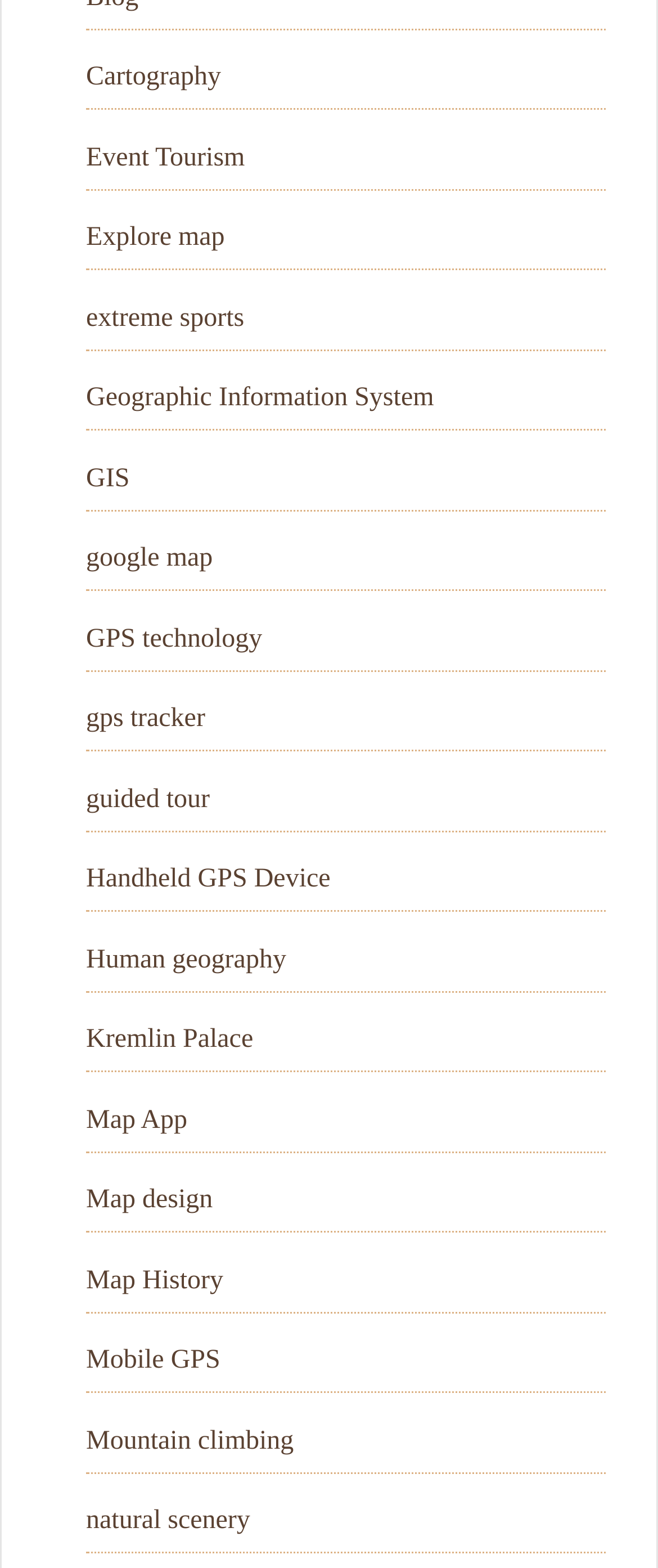Give a one-word or phrase response to the following question: How many links are on the webpage?

19